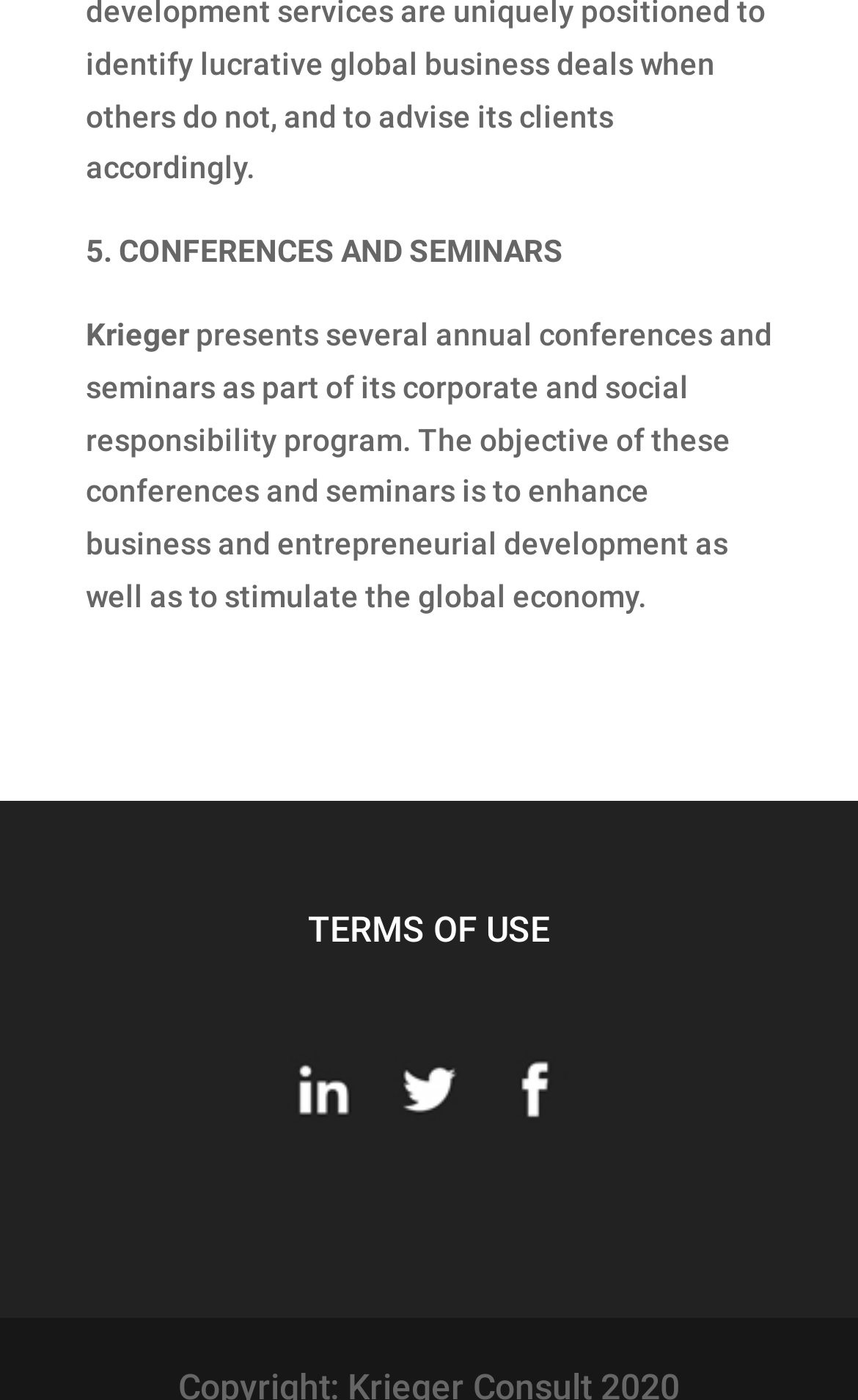What is the objective of the conferences and seminars?
Provide an in-depth and detailed explanation in response to the question.

The objective of the conferences and seminars is mentioned in the static text element 'presents several annual conferences and seminars as part of its corporate and social responsibility program. The objective of these conferences and seminars is to enhance business and entrepreneurial development as well as to stimulate the global economy.' with bounding box coordinates [0.1, 0.226, 0.9, 0.439].